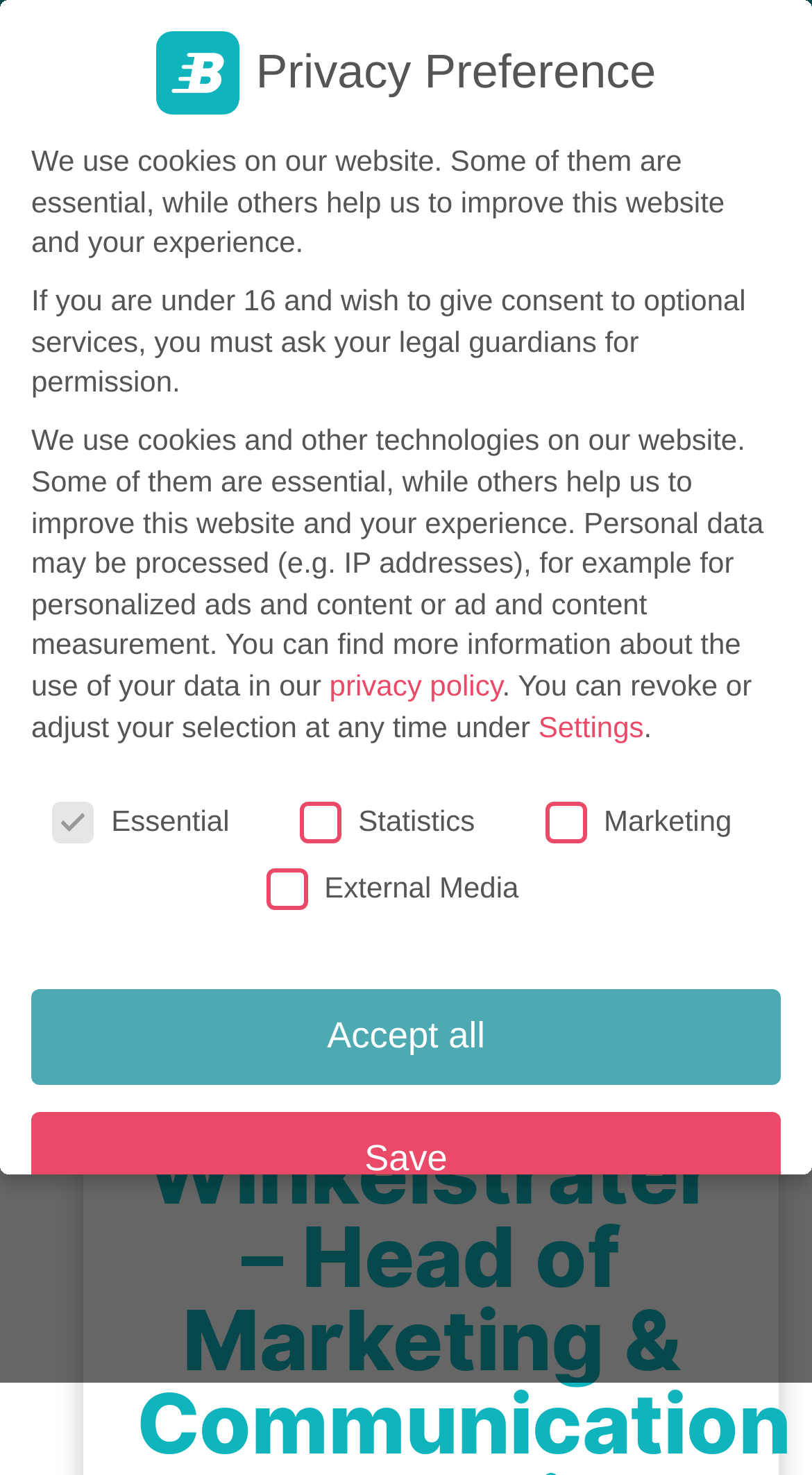What is the purpose of the checkboxes in the Privacy Preference section?
Using the visual information, respond with a single word or phrase.

Selecting data processing options